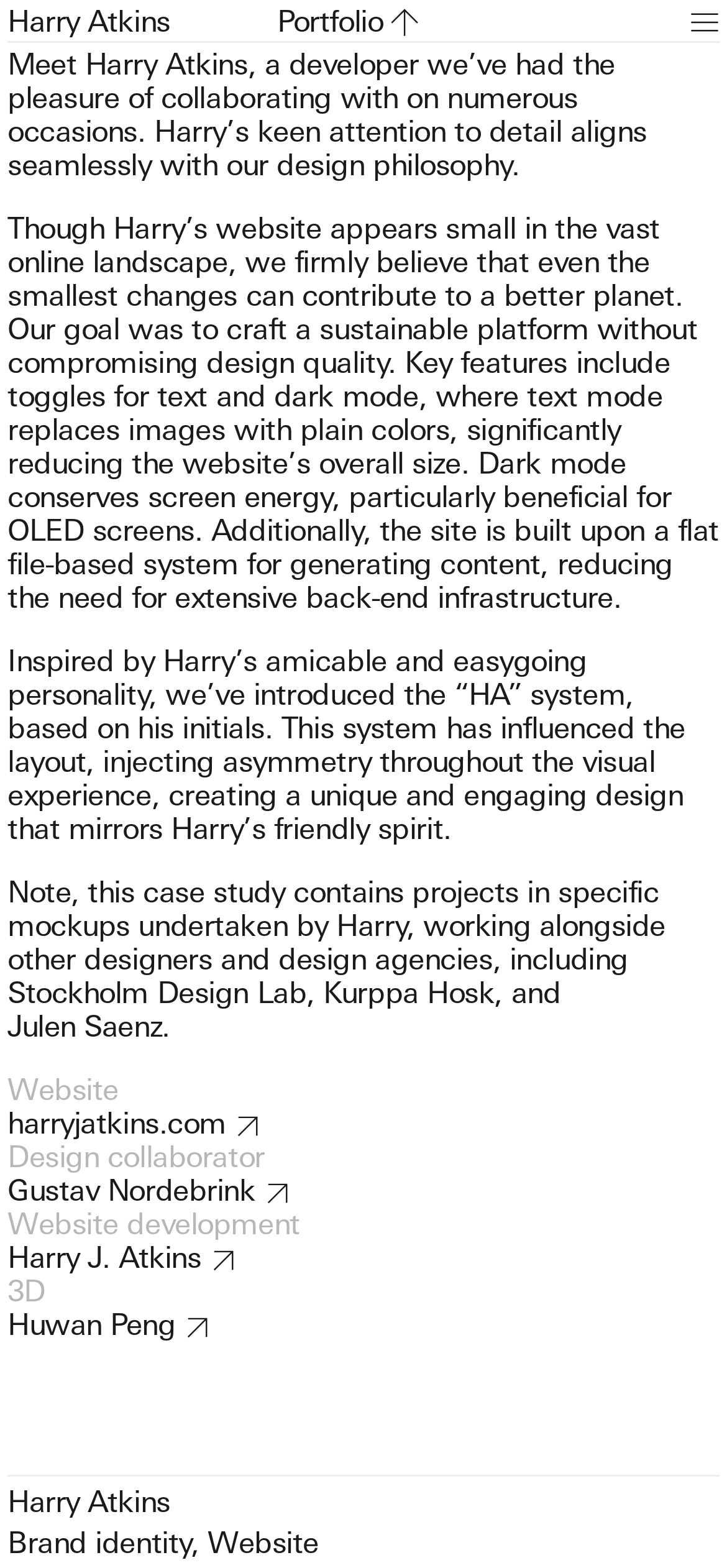Find the bounding box coordinates for the area that must be clicked to perform this action: "Open the 'Menu'".

[0.938, 0.005, 0.99, 0.026]